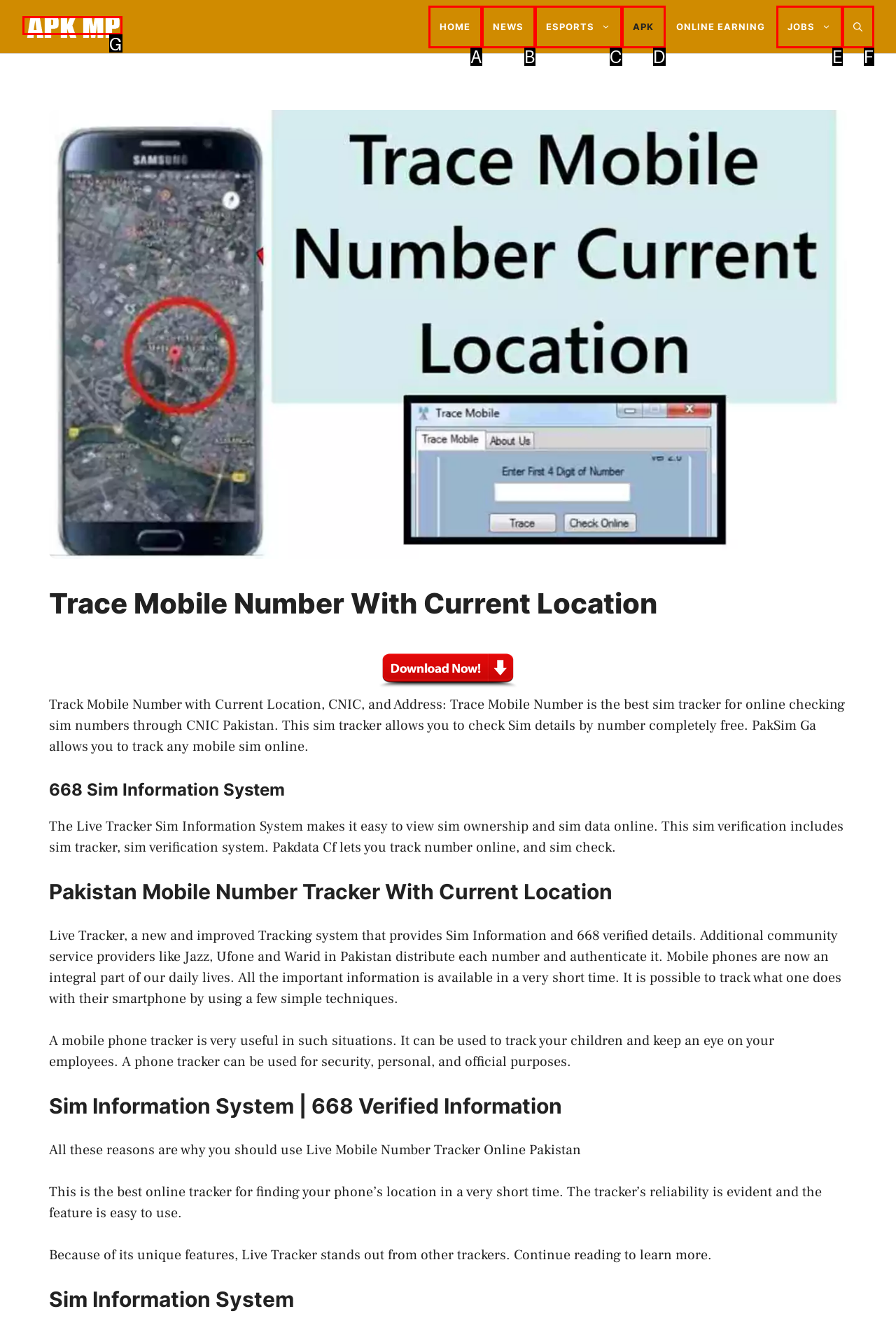Identify the HTML element that corresponds to the description: JOBS Provide the letter of the matching option directly from the choices.

E